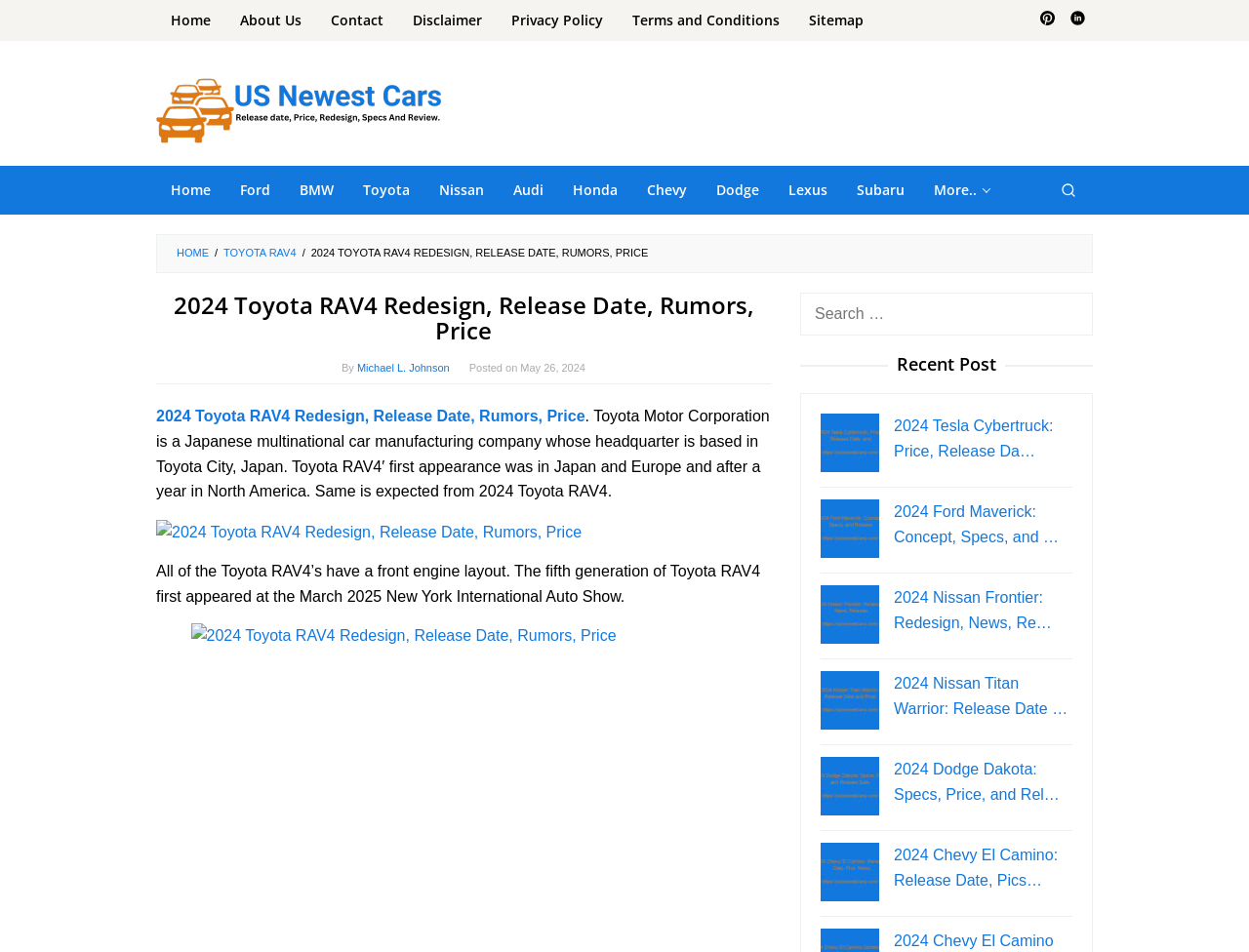When was the article posted?
Provide a detailed and extensive answer to the question.

The answer can be found in the header section of the webpage, which states 'Posted on May 26, 2024'.